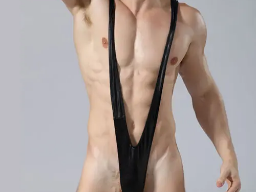Generate a complete and detailed caption for the image.

The image features a male model confidently showcasing a sleek black mankini, a daring and bold swimwear choice known for its minimal coverage and attention-grabbing design. Set against a neutral background, the mankini accentuates the model's toned physique, highlighting both strength and style. This unique garment is designed to capture attention at beach outings or pool parties, making a statement for those who wish to embrace a playful, adventurous side of fashion.